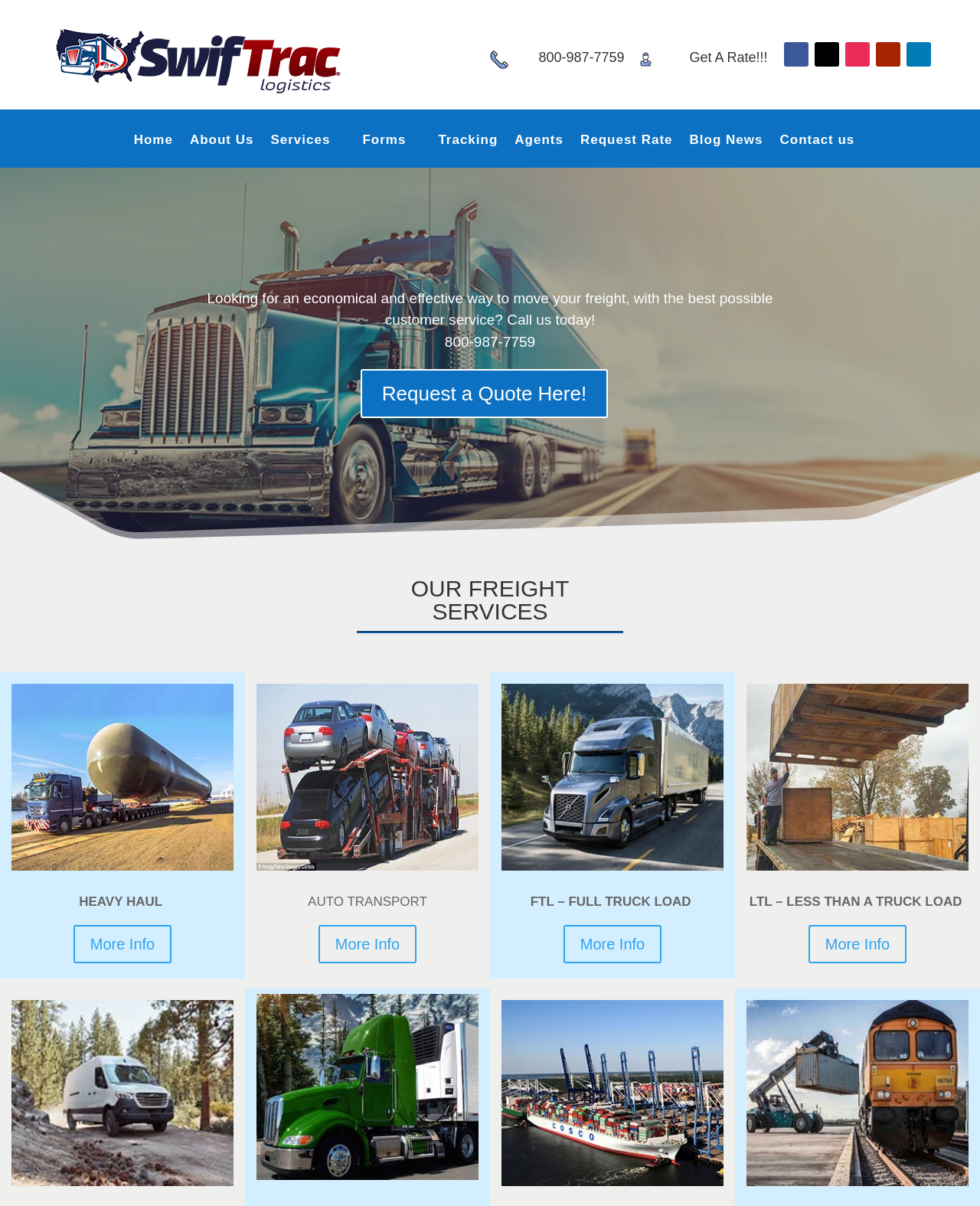Predict the bounding box coordinates for the UI element described as: "Blog News". The coordinates should be four float numbers between 0 and 1, presented as [left, top, right, bottom].

[0.704, 0.111, 0.778, 0.139]